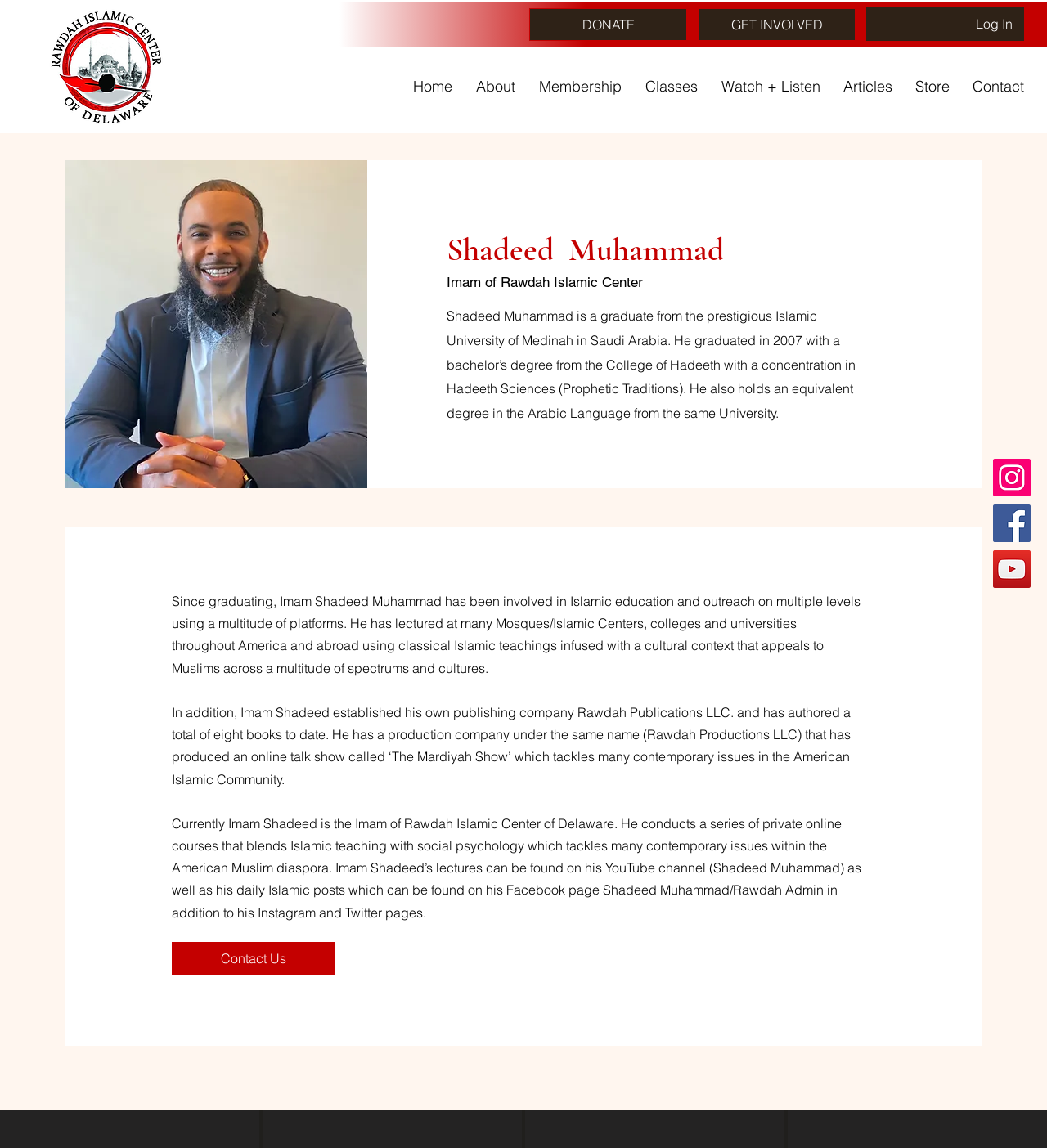Respond to the question below with a single word or phrase: What is the name of the Imam?

Shadeed Muhammad